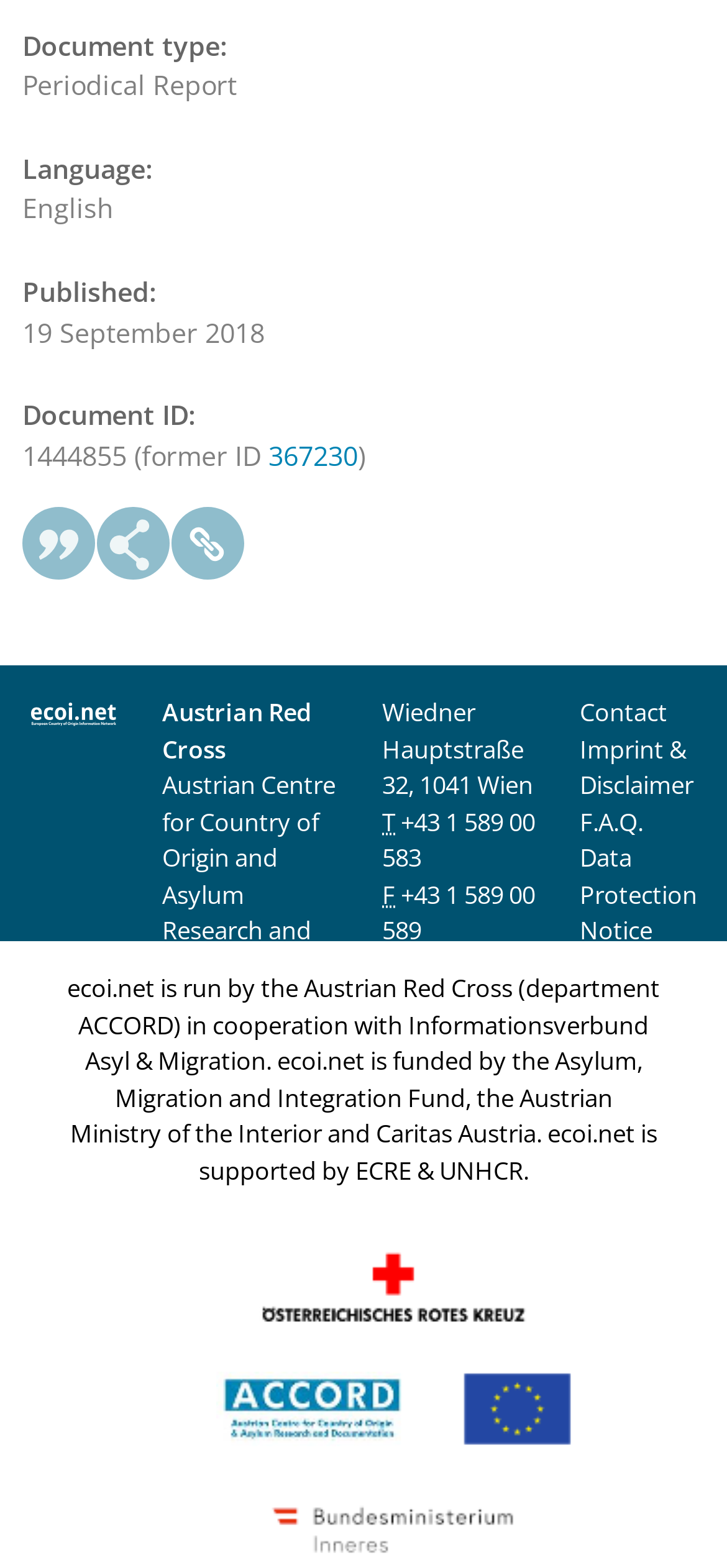What is the phone number of the Austrian Red Cross?
Kindly offer a detailed explanation using the data available in the image.

The phone number of the Austrian Red Cross is mentioned in the link section, where it says 'Telefon: +43 1 589 00 583'.